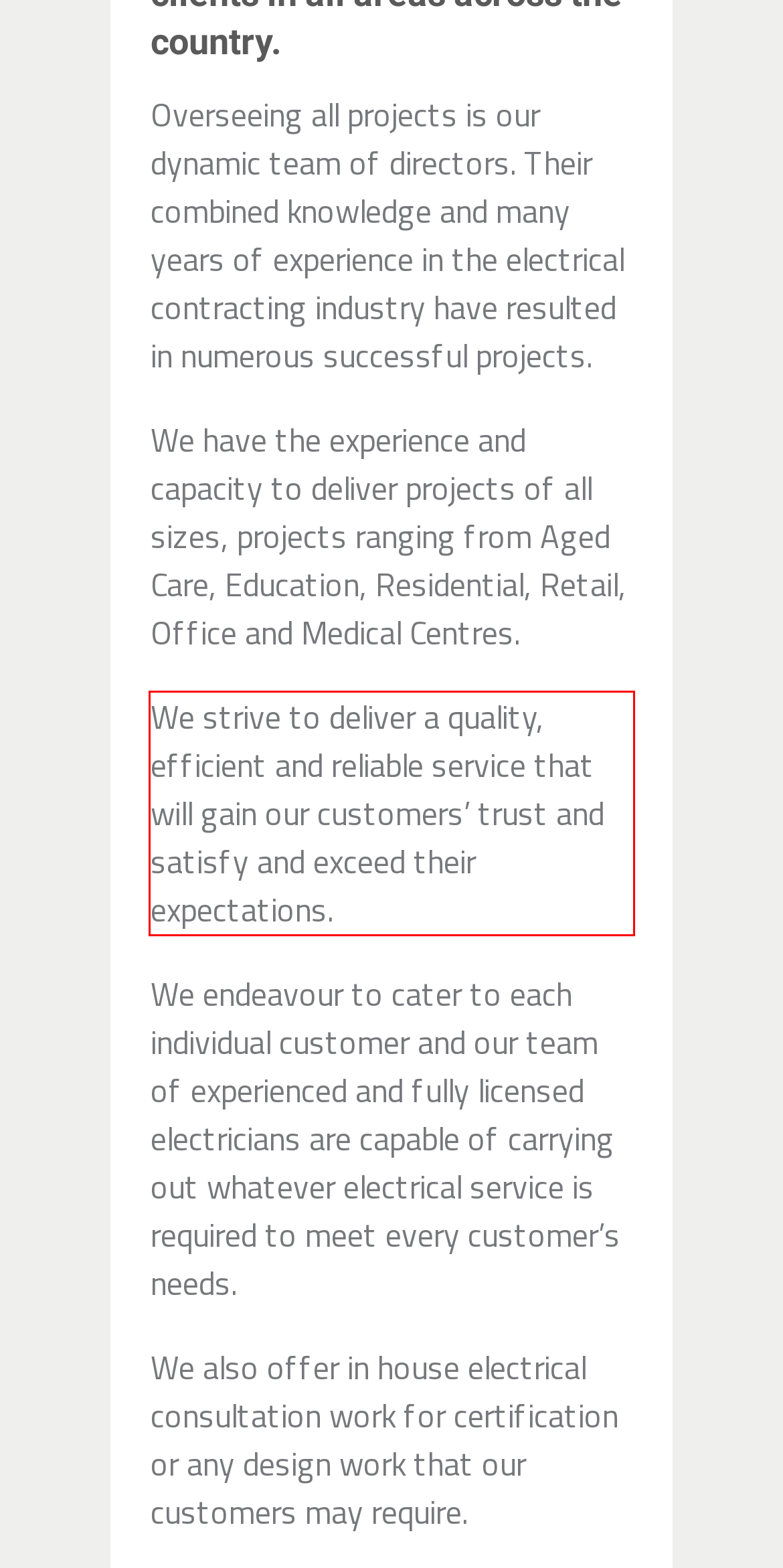Analyze the screenshot of the webpage and extract the text from the UI element that is inside the red bounding box.

We strive to deliver a quality, efficient and reliable service that will gain our customers’ trust and satisfy and exceed their expectations.